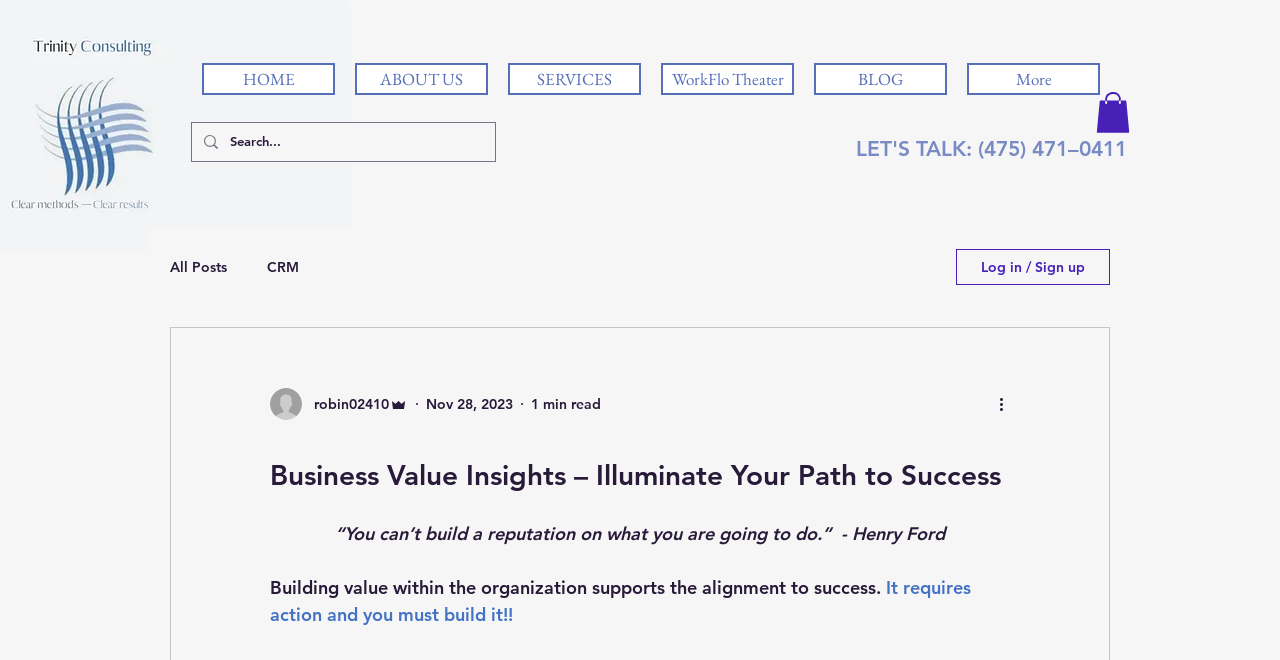How long does it take to read the blog post?
Using the information from the image, provide a comprehensive answer to the question.

I found the reading time by looking at the generic element with the text '1 min read' which has a bounding box of [0.415, 0.598, 0.47, 0.625]. This element is likely indicating the estimated time it takes to read the blog post.